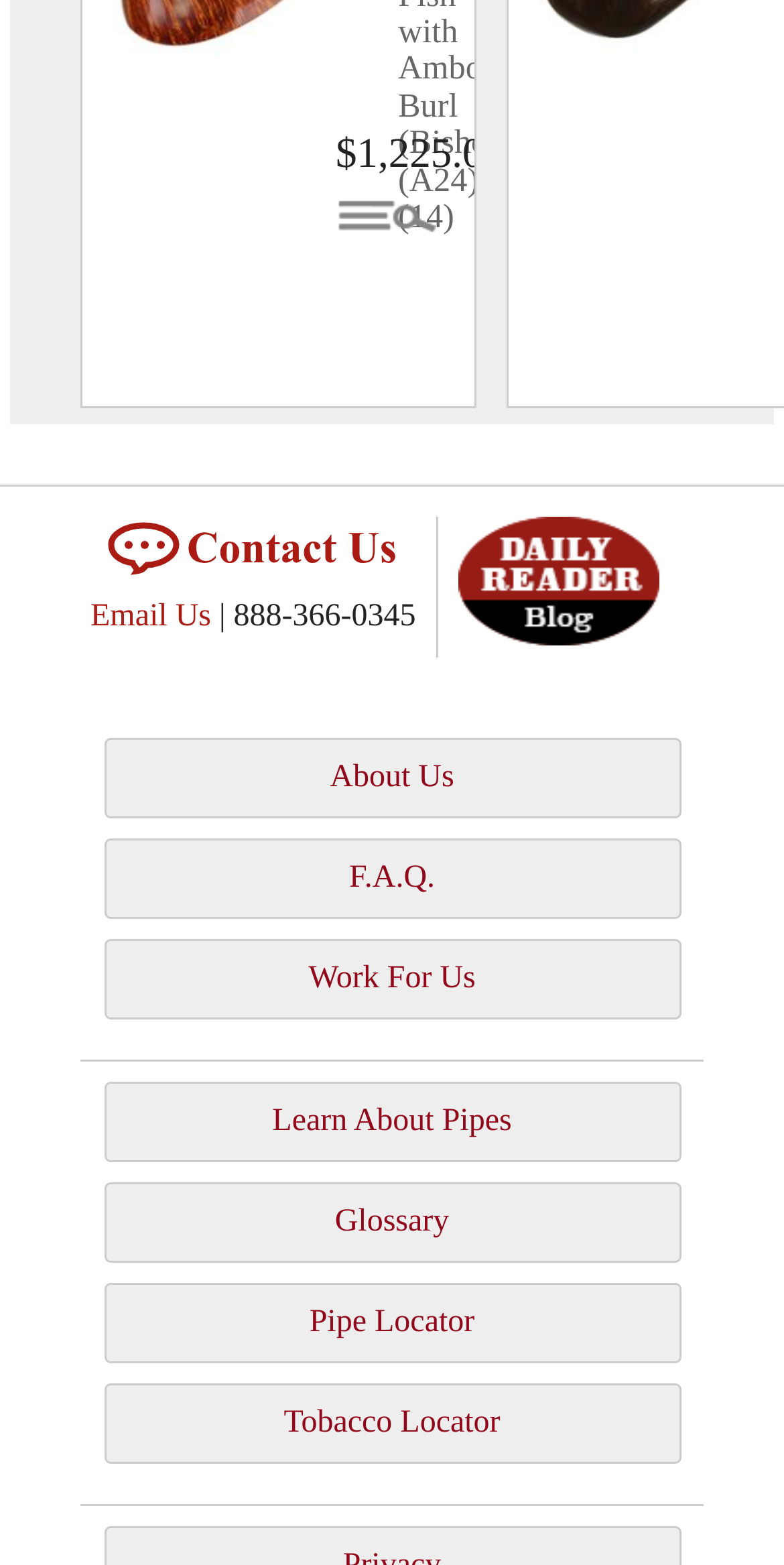Analyze the image and deliver a detailed answer to the question: What is the phone number to contact?

The phone number to contact is mentioned on the webpage as a static text element with the value '888-366-0345', which is located below the 'Email Us' link.